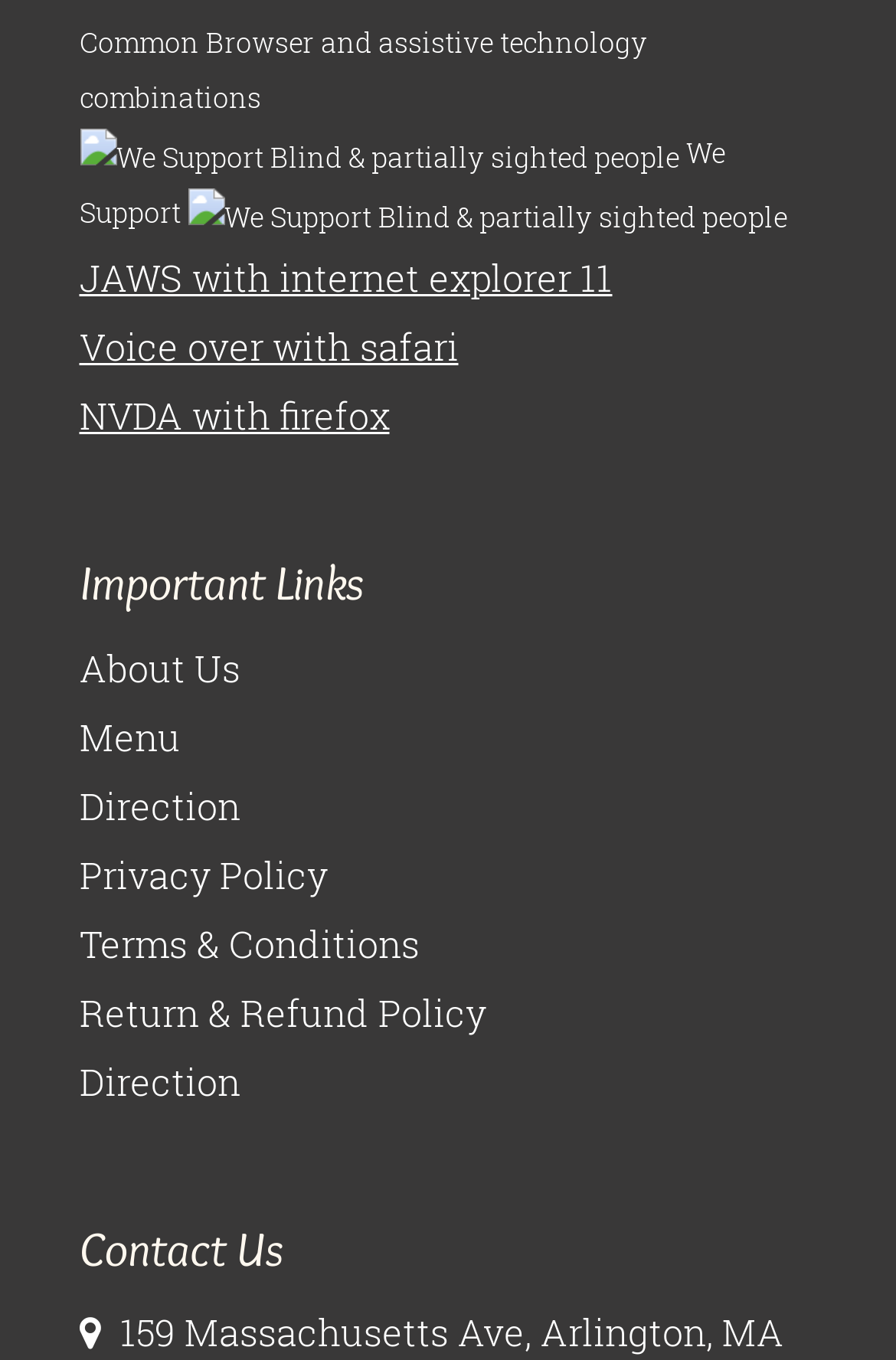Please determine the bounding box coordinates of the section I need to click to accomplish this instruction: "Read the Privacy Policy".

[0.088, 0.584, 0.365, 0.619]